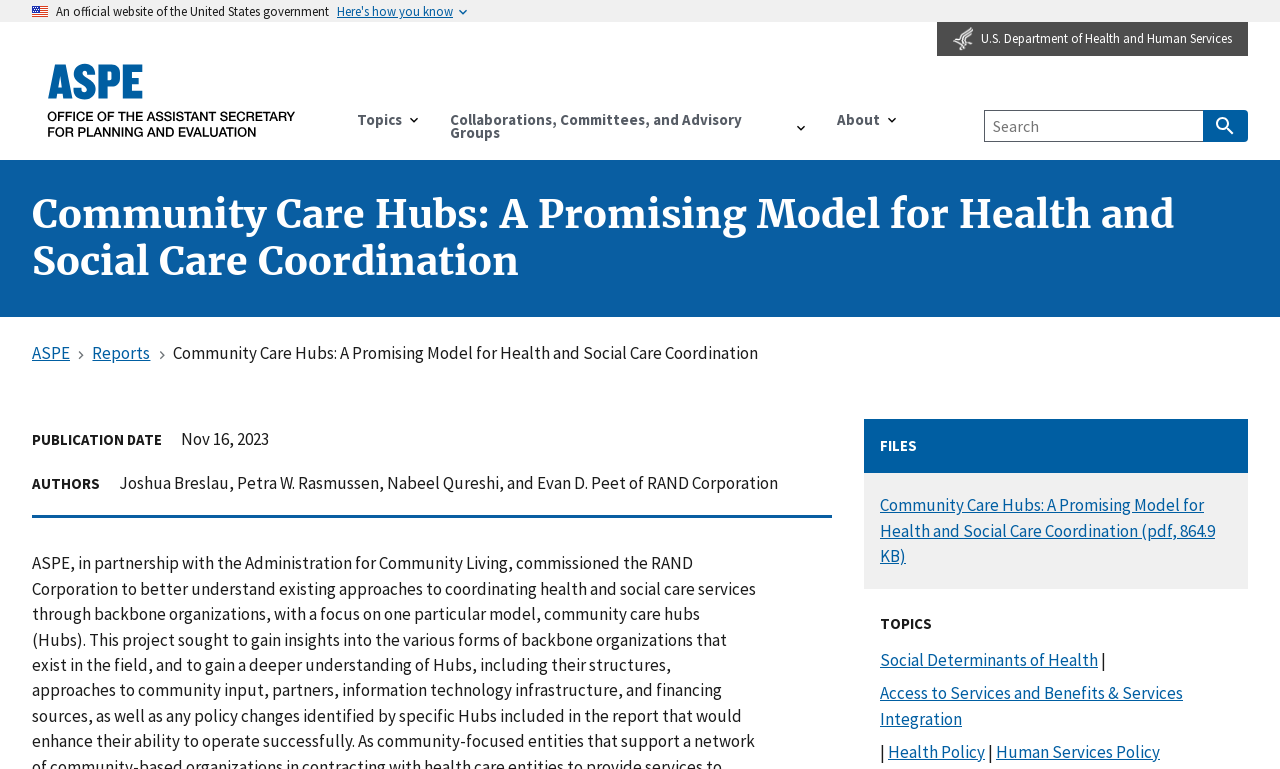Find the bounding box coordinates of the clickable area required to complete the following action: "Click the 'Astra WordPress Theme' link".

None